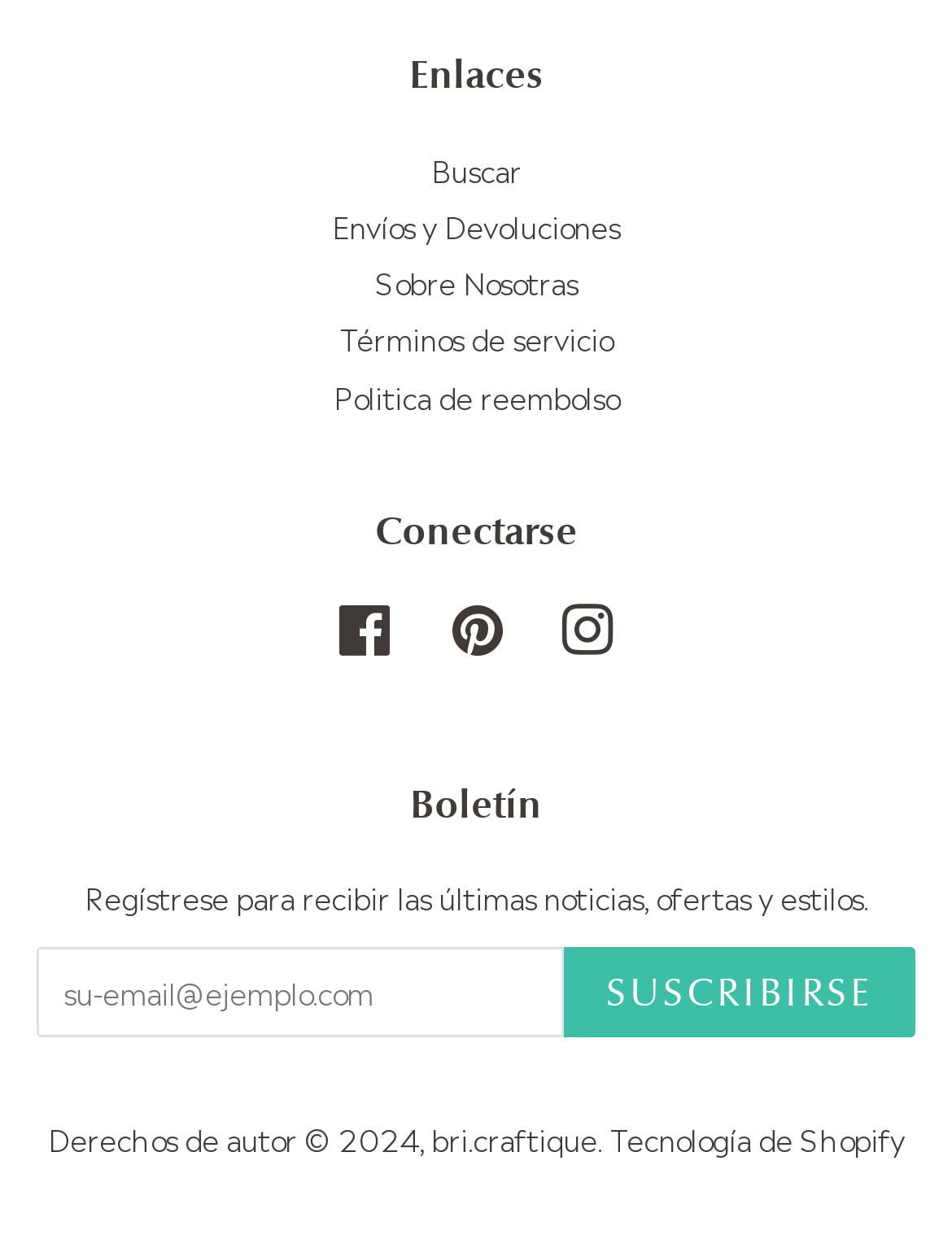Who is the copyright holder?
Answer with a single word or phrase by referring to the visual content.

bri.craftique